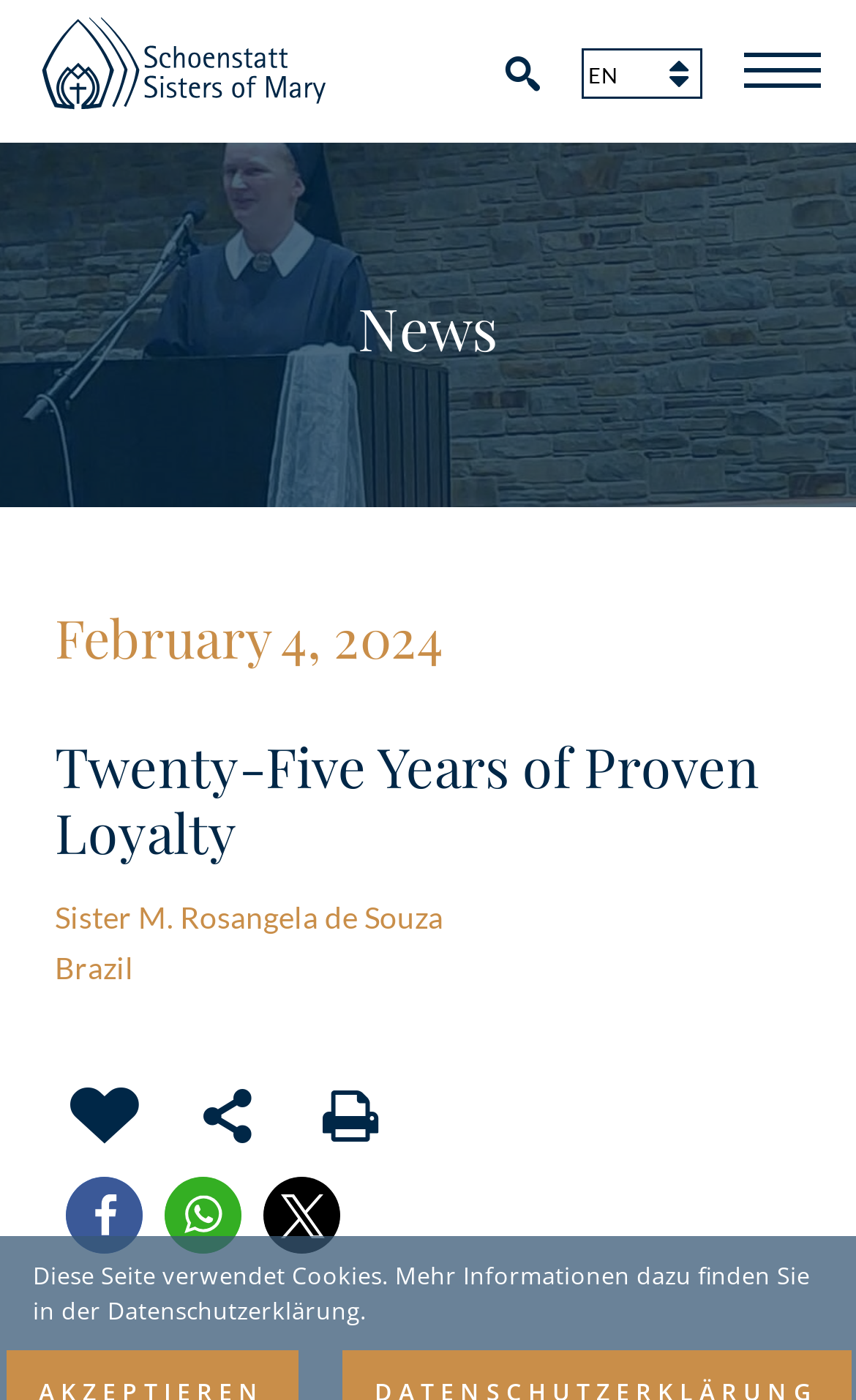How many social media sharing buttons are on the webpage?
From the details in the image, answer the question comprehensively.

I counted the social media sharing buttons on the webpage and found three buttons: 'Share on Facebook', 'Share on Whatsapp', and 'Share on X'. These buttons are located at the bottom of the webpage with bounding box coordinates [0.077, 0.84, 0.167, 0.895], [0.192, 0.84, 0.282, 0.895], and [0.308, 0.84, 0.397, 0.895] respectively.